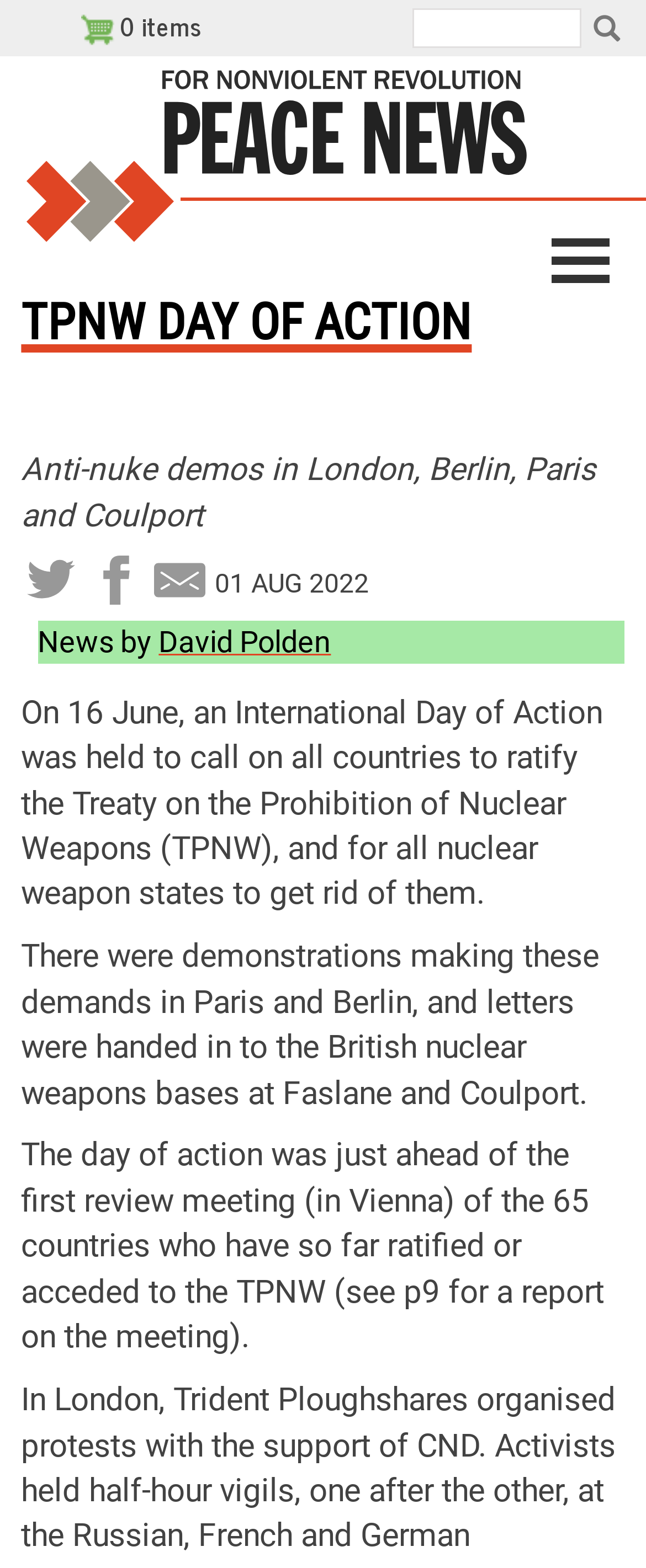Using the information in the image, give a detailed answer to the following question: What is the date of the article?

The date of the article is 01 AUG 2022, which is evident from the StaticText element with the text '01 AUG 2022'.